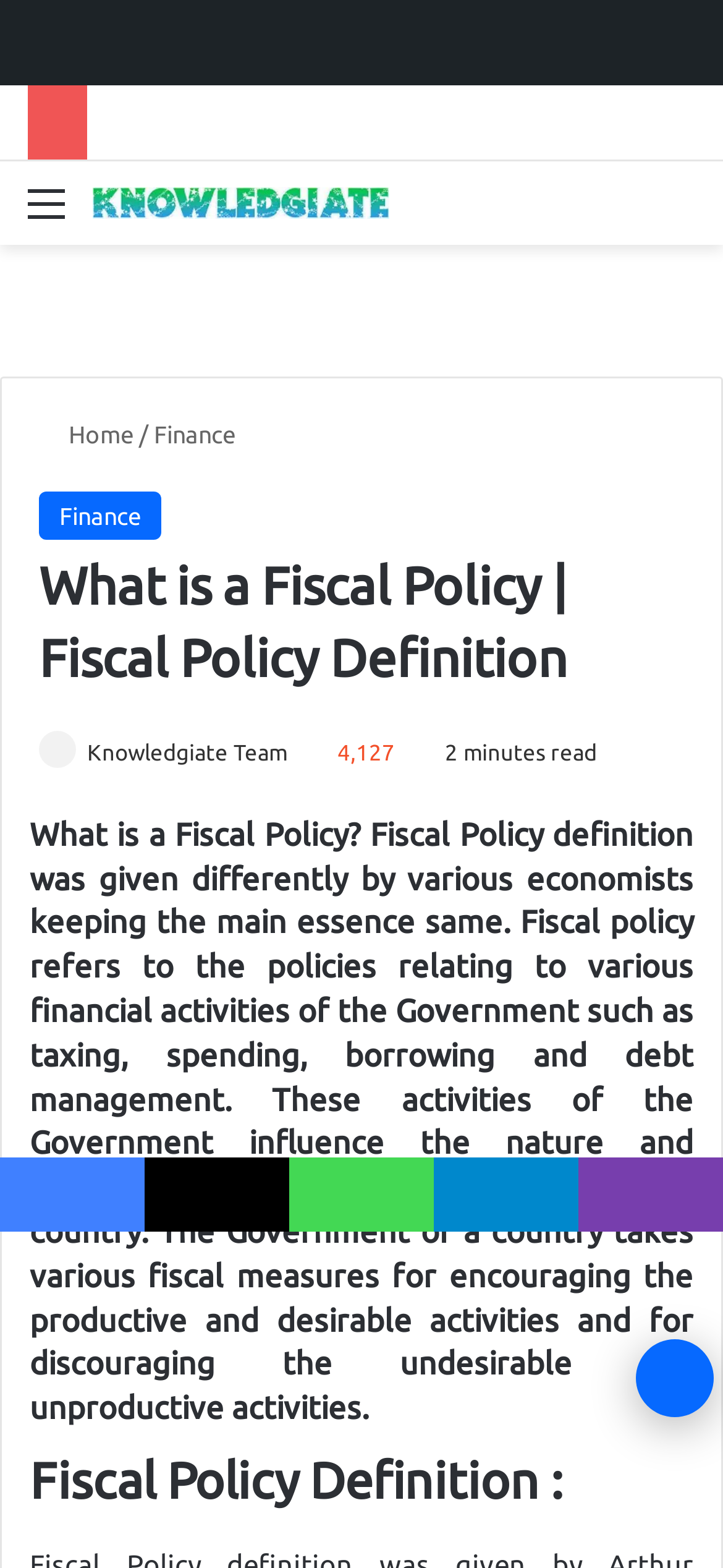Please answer the following question using a single word or phrase: 
What is the purpose of the 'Back to top button'?

To scroll back to the top of the webpage